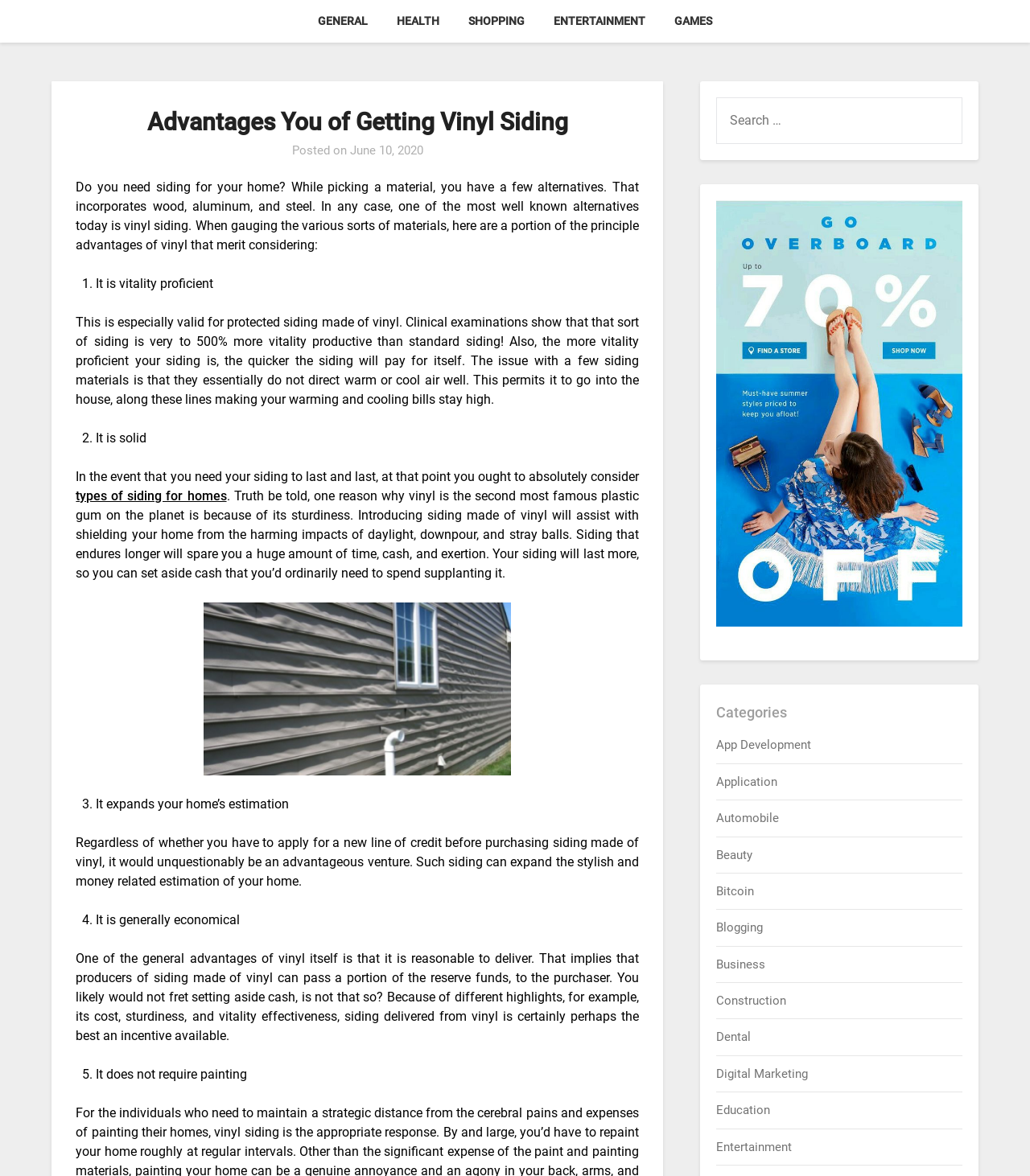Refer to the image and provide a thorough answer to this question:
How many advantages of vinyl siding are listed?

I counted the number of list markers (1., 2., 3., 4., 5.) in the article, which correspond to the advantages of vinyl siding, and found 5 advantages listed.